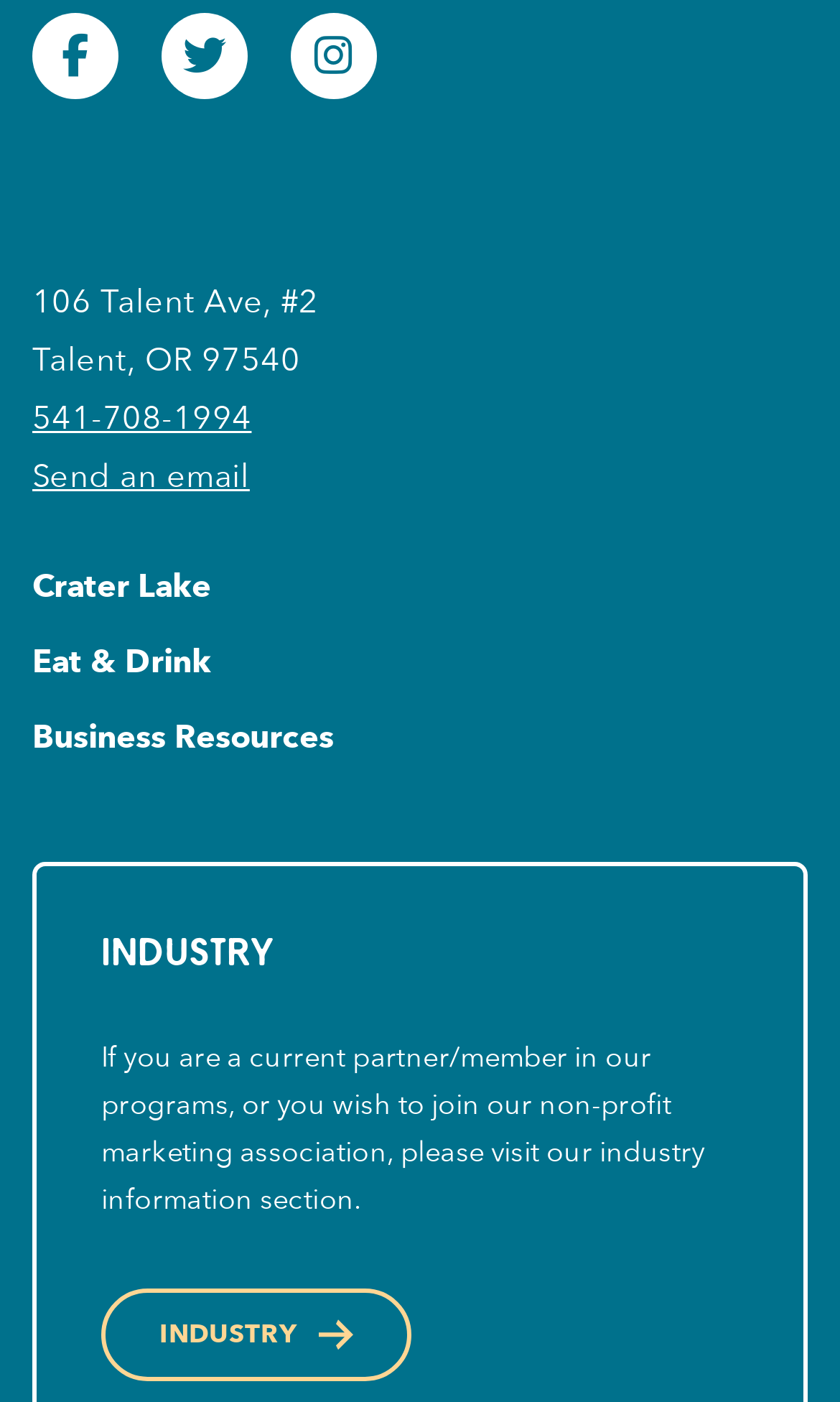Please answer the following question using a single word or phrase: 
How many social media links are on the webpage?

3